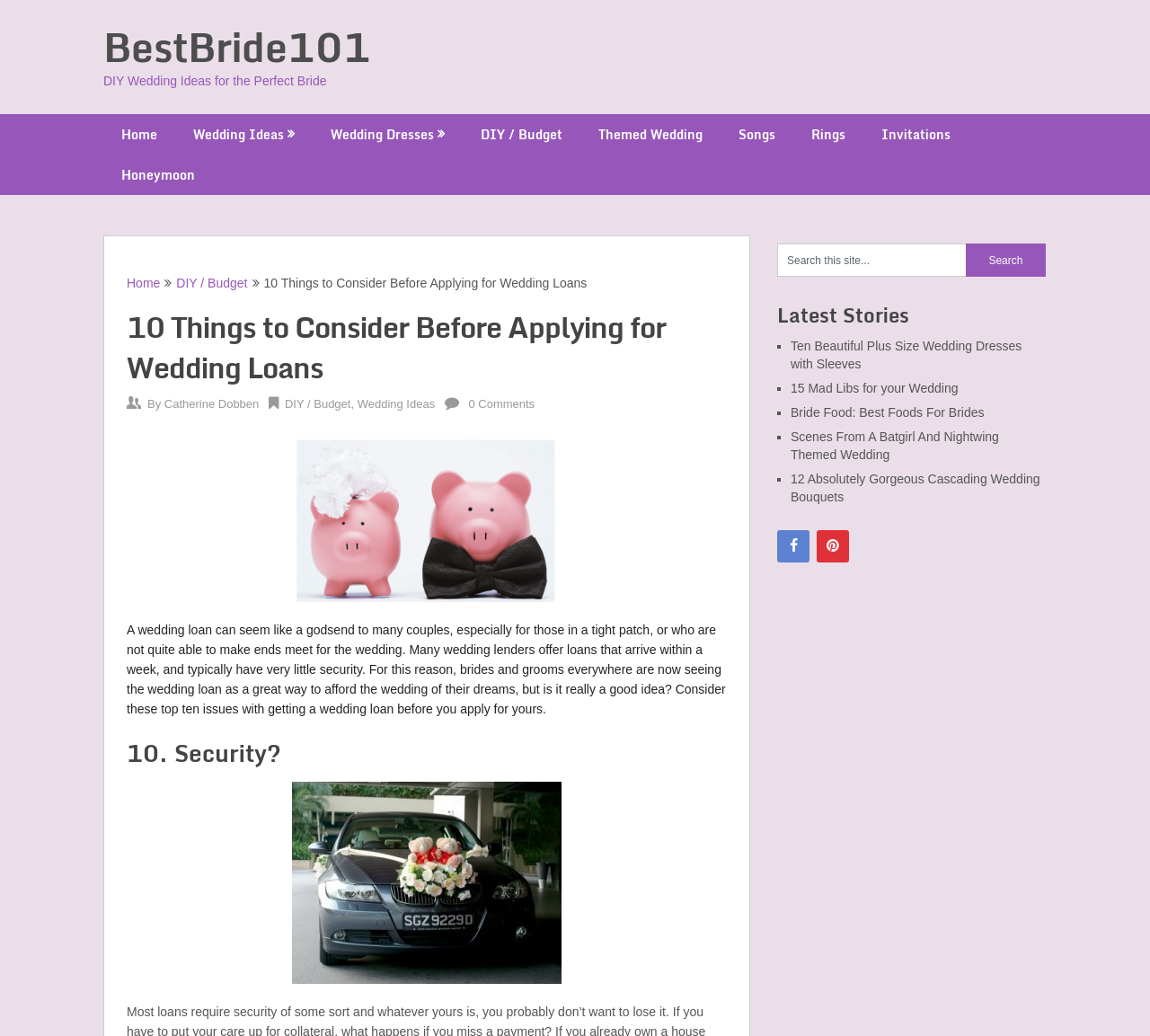Using the provided element description: "Invitations", identify the bounding box coordinates. The coordinates should be four floats between 0 and 1 in the order [left, top, right, bottom].

[0.751, 0.11, 0.842, 0.149]